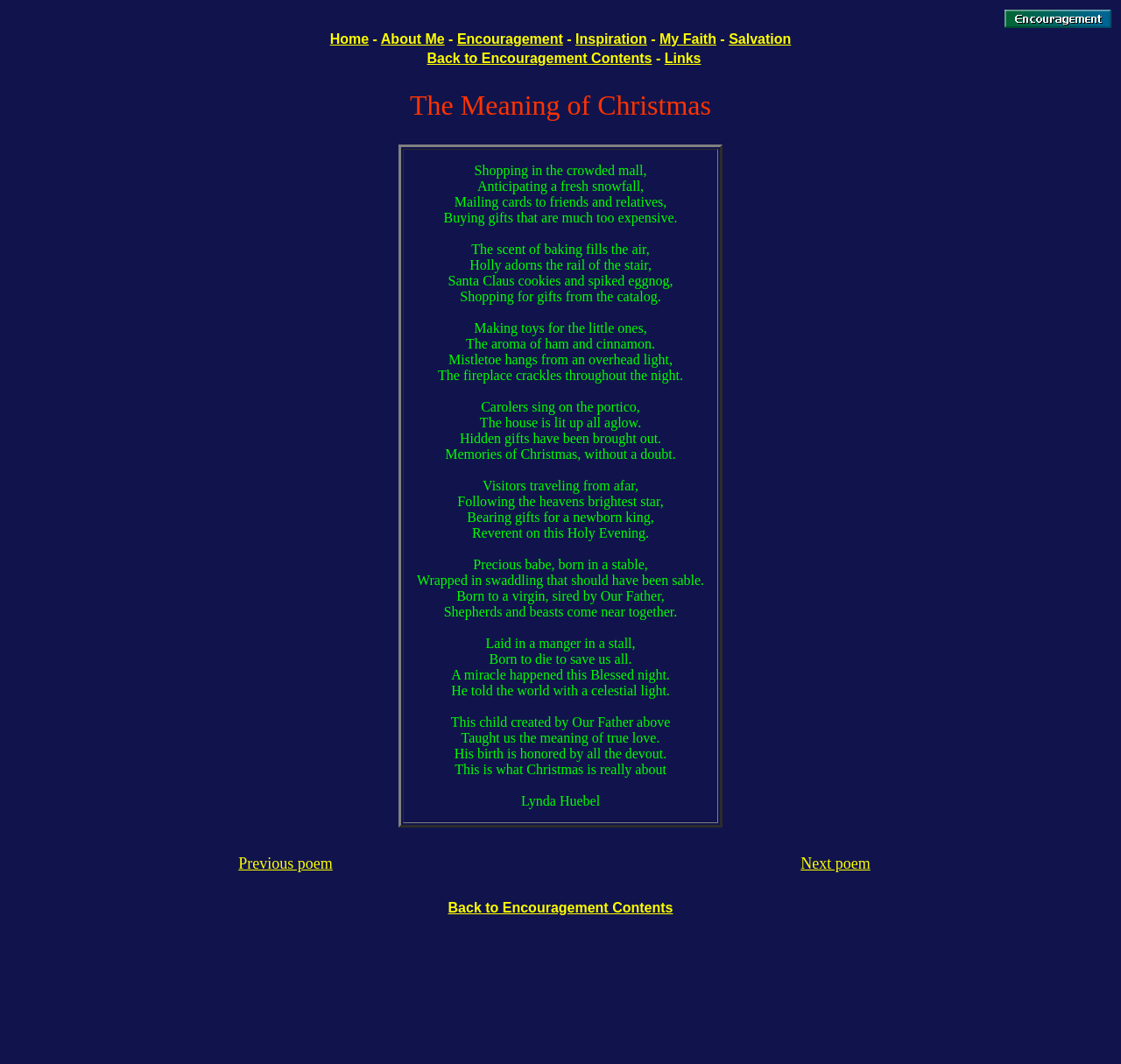What is the mood of the poem?
Using the picture, provide a one-word or short phrase answer.

Reflective